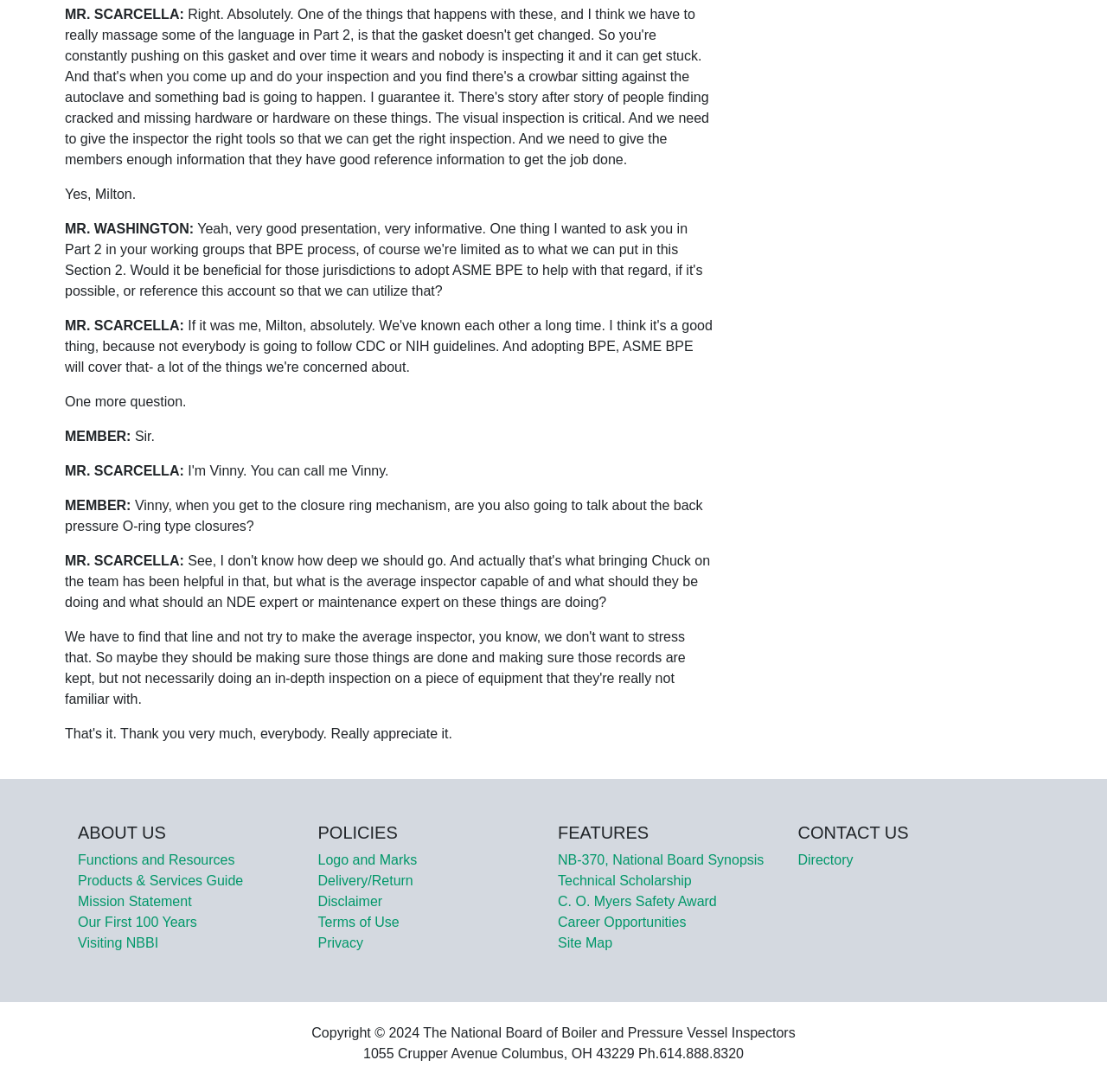Determine the bounding box coordinates of the clickable region to execute the instruction: "Add an event". The coordinates should be four float numbers between 0 and 1, denoted as [left, top, right, bottom].

None